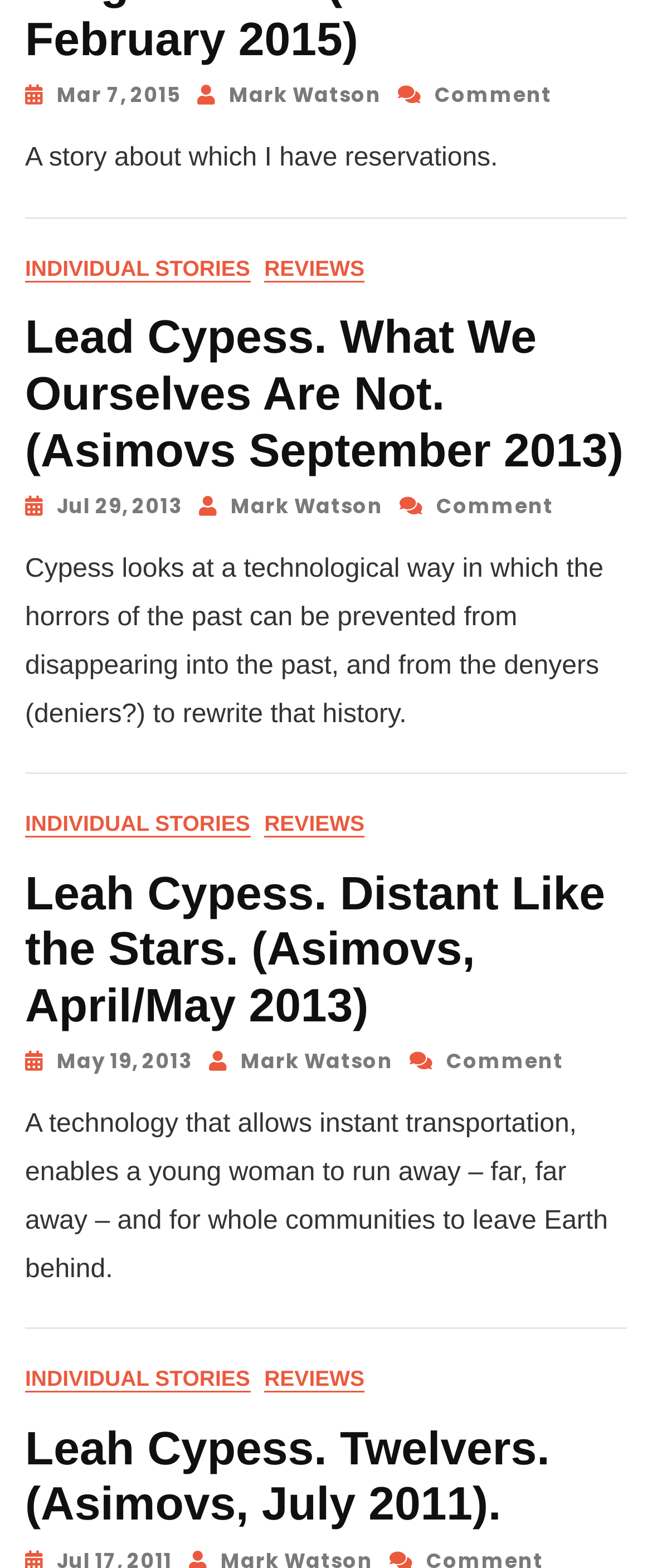Identify the bounding box of the UI component described as: "Reviews".

[0.405, 0.872, 0.559, 0.889]